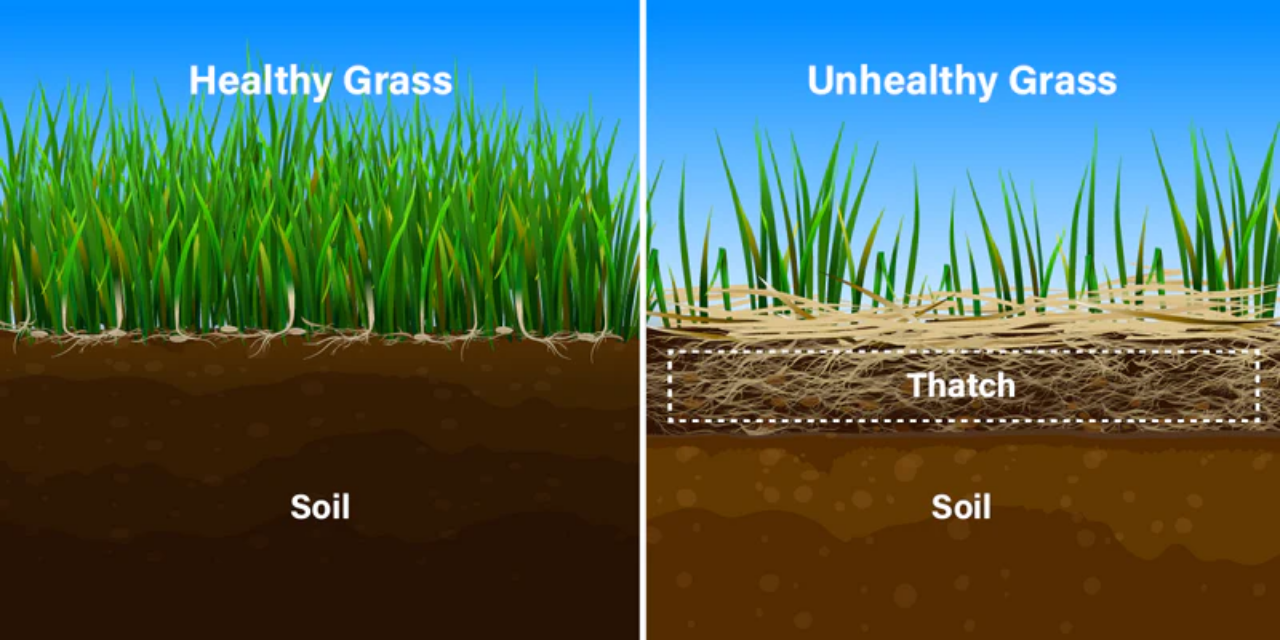Carefully examine the image and provide an in-depth answer to the question: What is the layer above the soil on the right?

The layer above the soil on the right is thatch, which is a buildup of organic debris that can hinder grass growth by preventing water and nutrients from reaching the roots effectively.